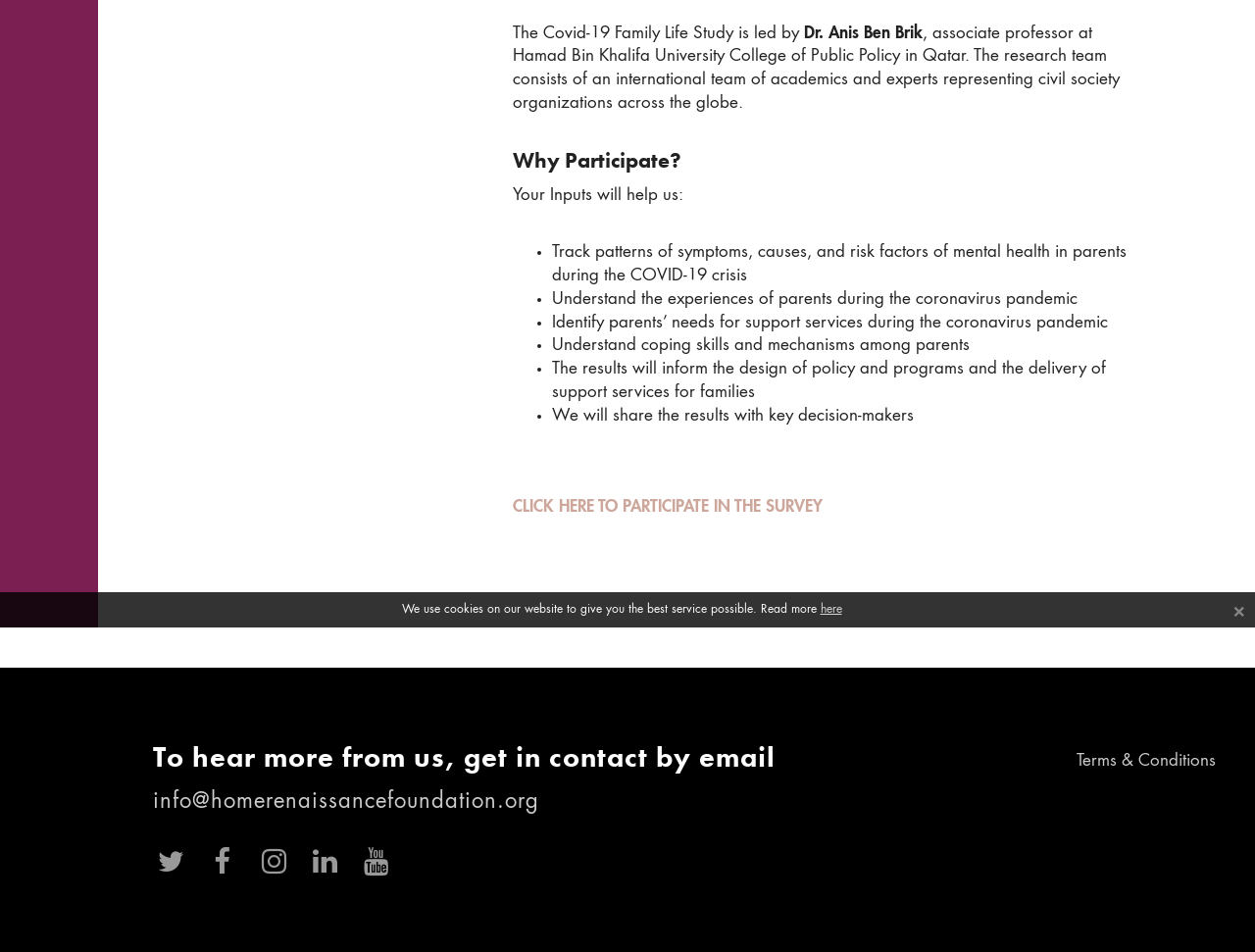Provide the bounding box coordinates for the UI element that is described as: "Terms & Conditions".

[0.858, 0.791, 0.969, 0.808]